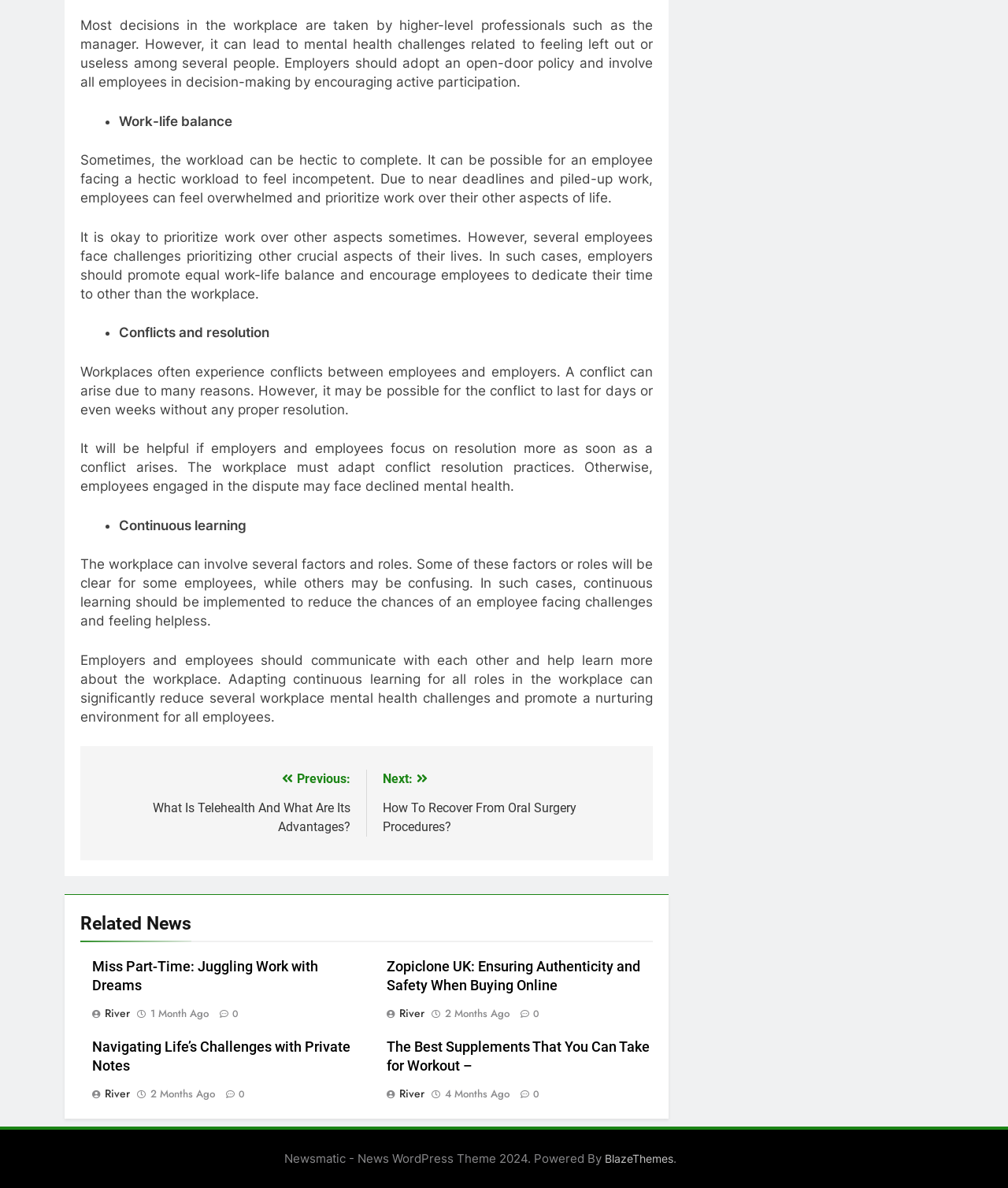Determine the bounding box coordinates (top-left x, top-left y, bottom-right x, bottom-right y) of the UI element described in the following text: River

[0.383, 0.846, 0.426, 0.859]